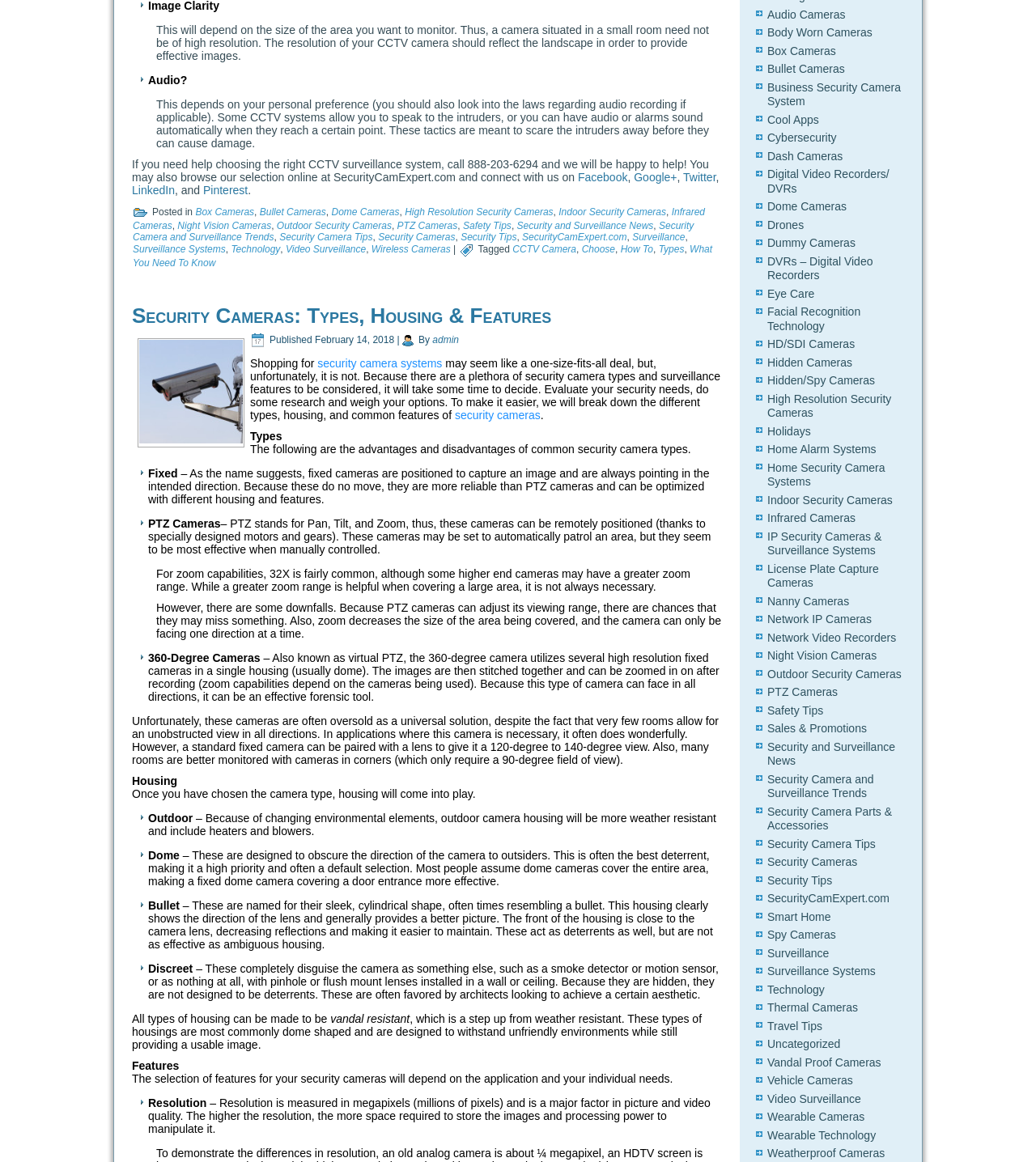Identify the bounding box coordinates for the UI element described as: "License Plate Capture Cameras". The coordinates should be provided as four floats between 0 and 1: [left, top, right, bottom].

[0.741, 0.484, 0.848, 0.507]